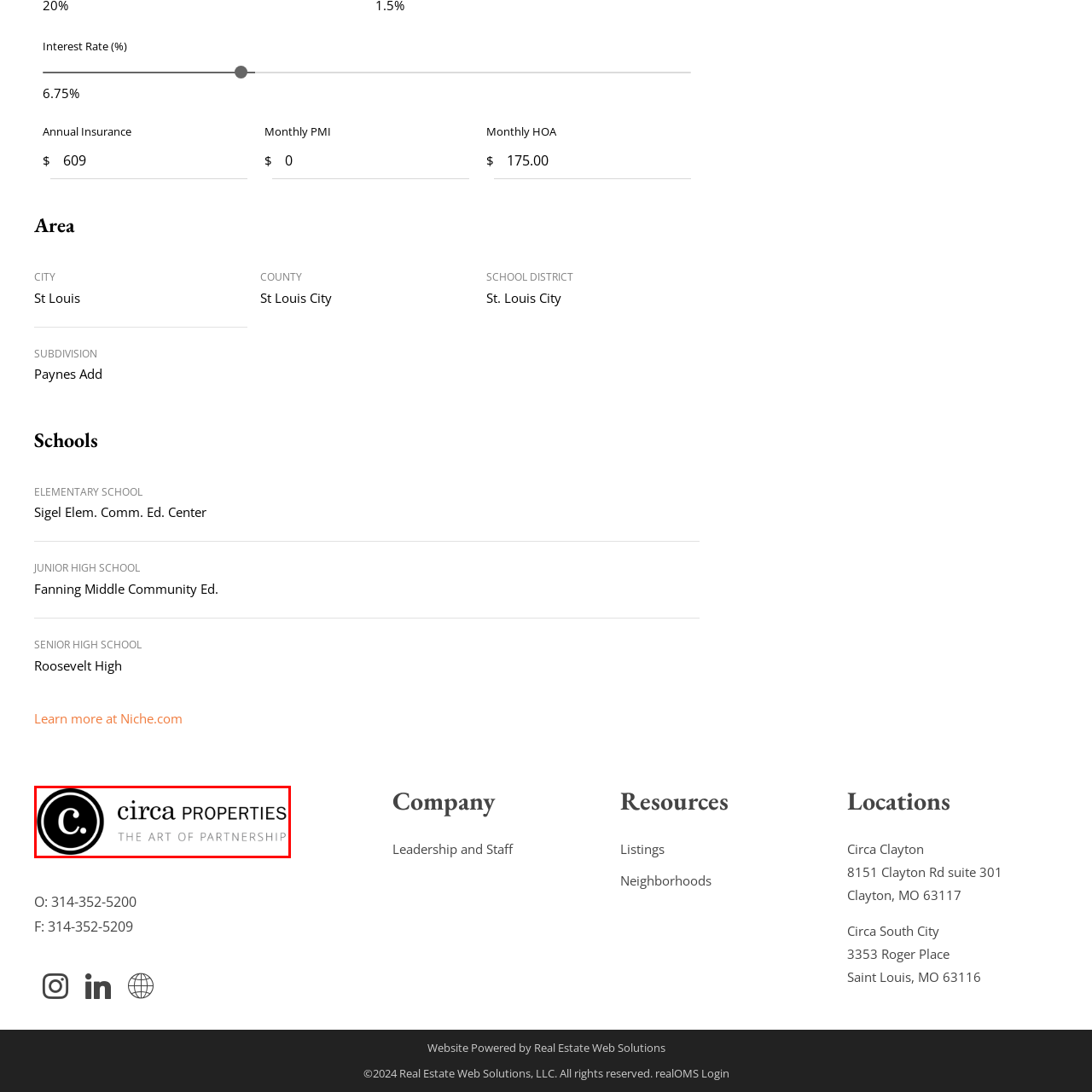What is the tagline of Circa Properties?
Concentrate on the image bordered by the red bounding box and offer a comprehensive response based on the image details.

The tagline 'THE ART OF PARTNERSHIP' is displayed in a lighter text beneath the main name 'circa PROPERTIES', emphasizing the company's focus on collaboration and partnership in the real estate sector.